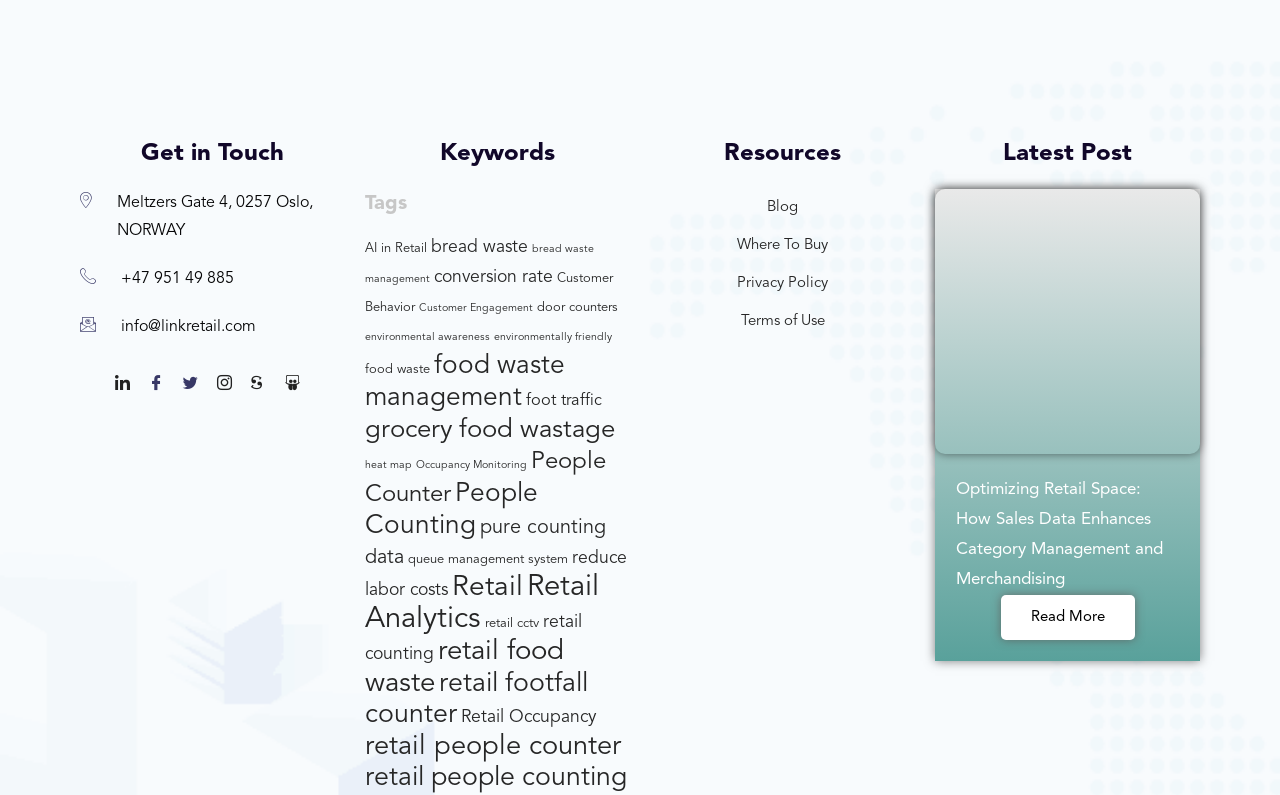Locate the bounding box of the UI element defined by this description: "reduce labor costs". The coordinates should be given as four float numbers between 0 and 1, formatted as [left, top, right, bottom].

[0.285, 0.692, 0.49, 0.753]